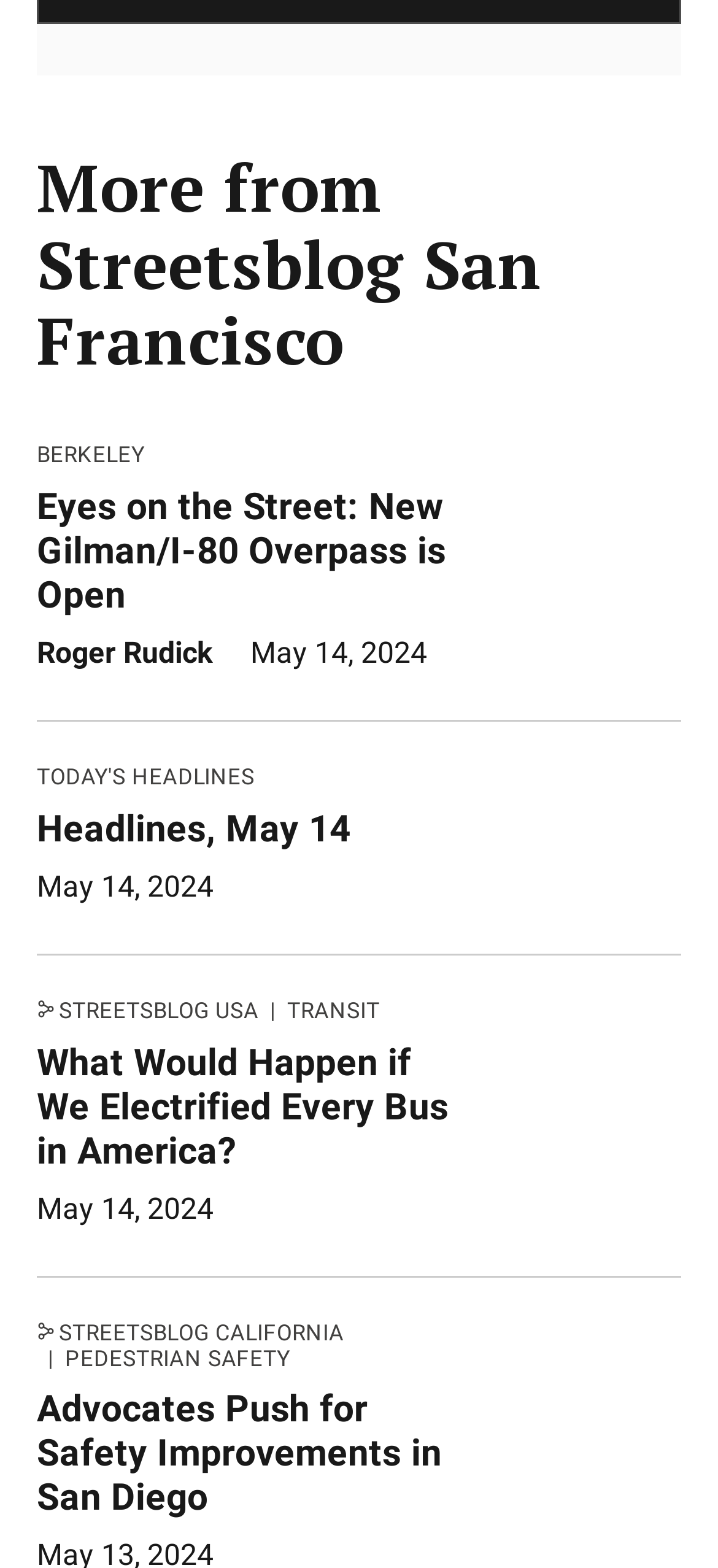Identify the bounding box for the UI element specified in this description: "Little ‘Radical’ Cyclists Invade Oakland". The coordinates must be four float numbers between 0 and 1, formatted as [left, top, right, bottom].

[0.051, 0.872, 0.638, 0.938]